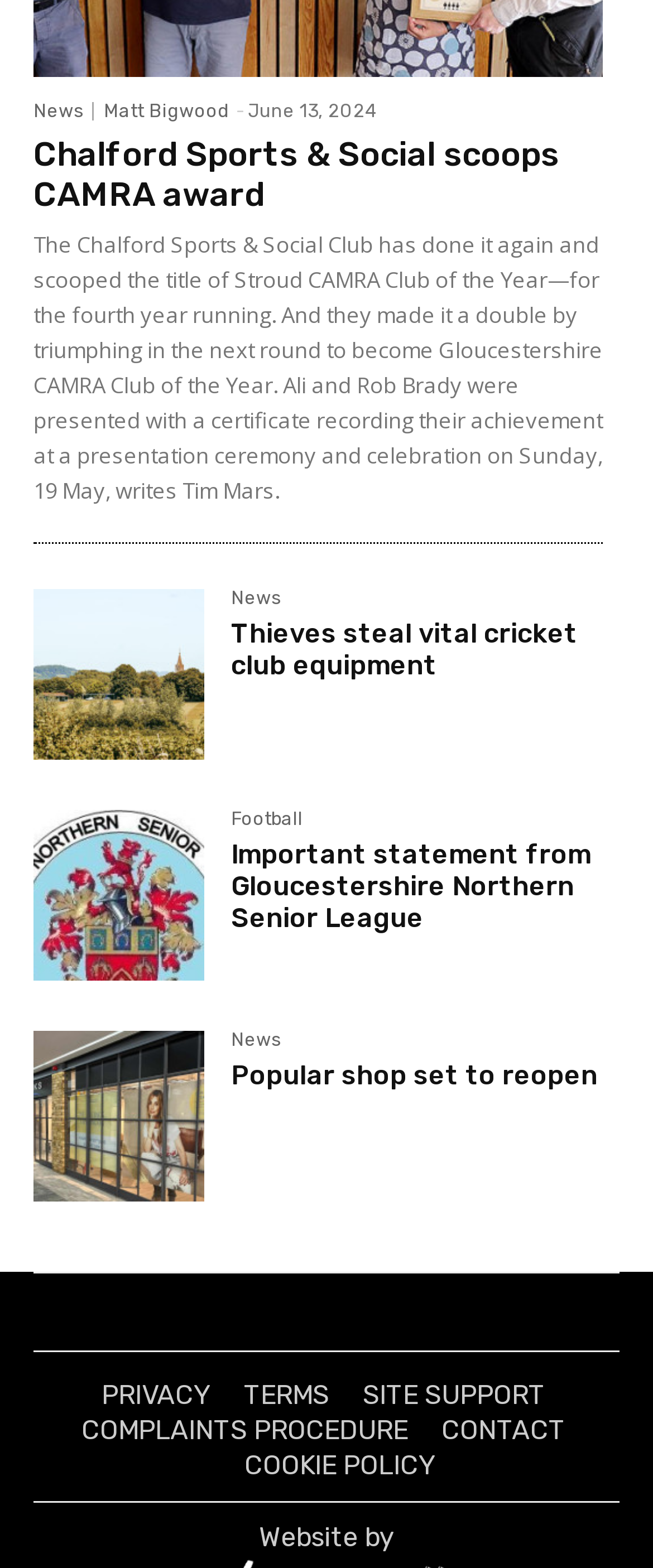Identify the bounding box coordinates for the element that needs to be clicked to fulfill this instruction: "Visit Stroud Times". Provide the coordinates in the format of four float numbers between 0 and 1: [left, top, right, bottom].

[0.0, 0.853, 1.0, 0.959]